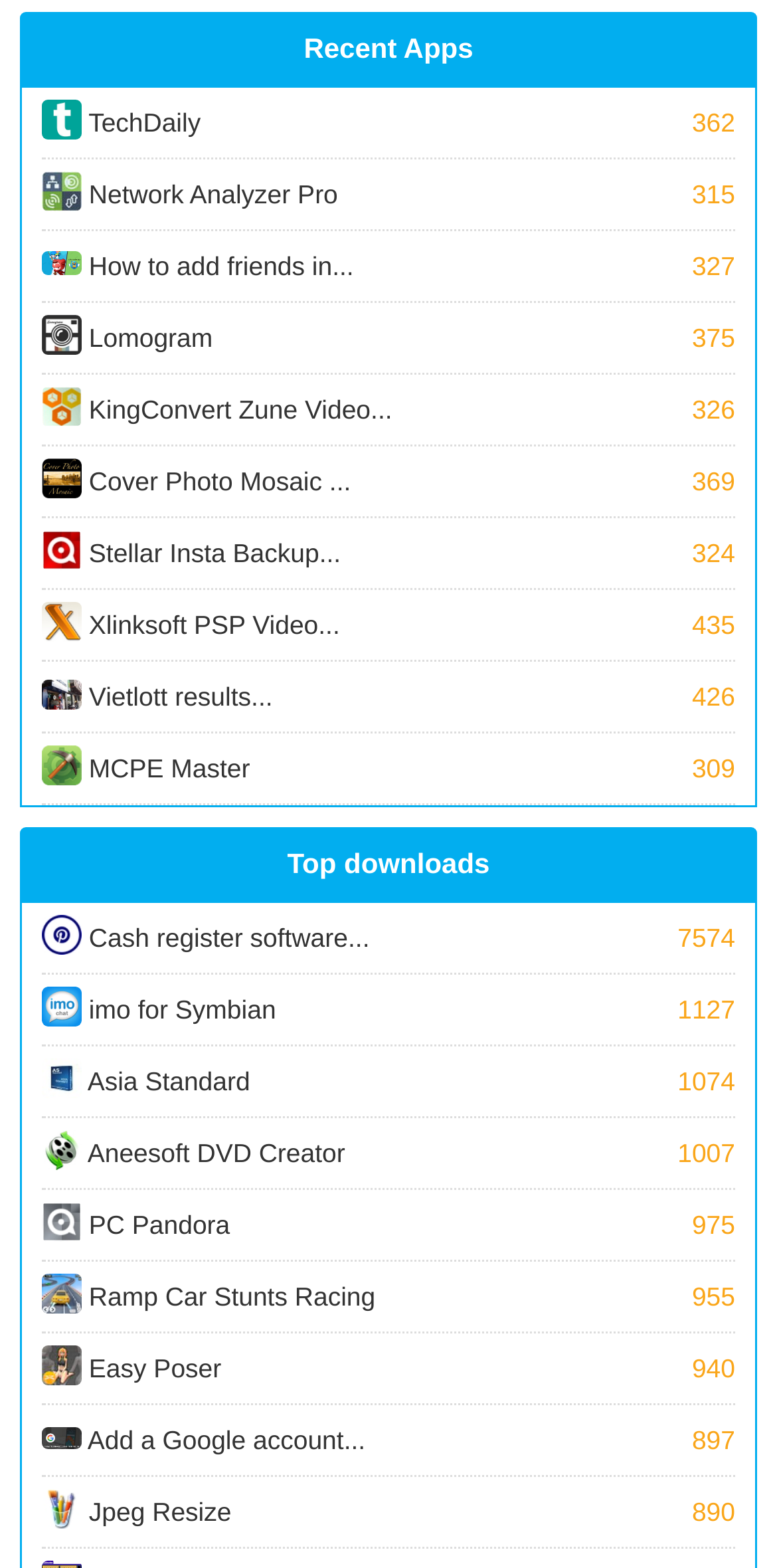Point out the bounding box coordinates of the section to click in order to follow this instruction: "Download Cash Register Software".

[0.054, 0.576, 0.946, 0.62]